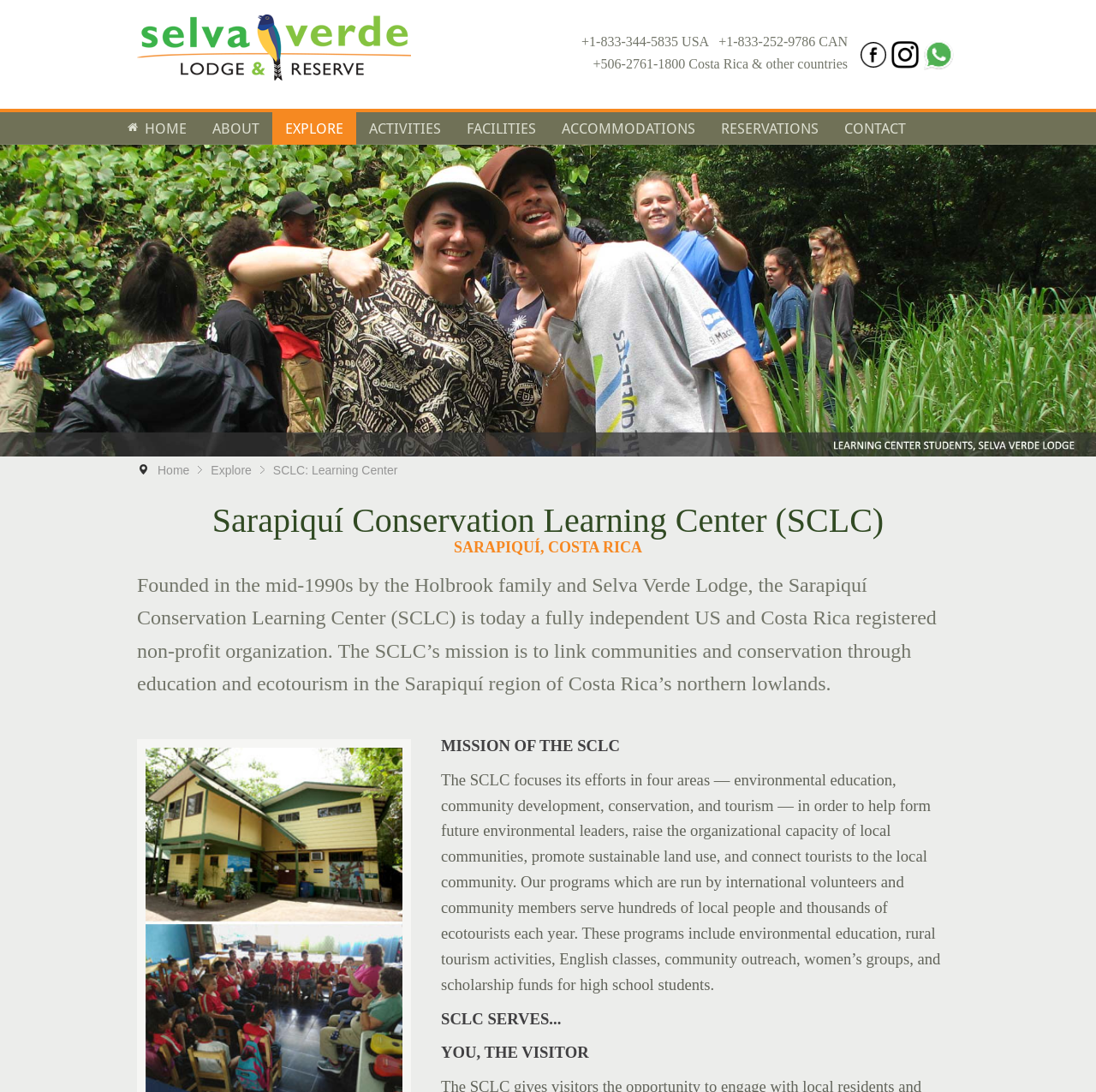What are the four areas of focus for the SCLC?
Examine the image and give a concise answer in one word or a short phrase.

Environmental education, community development, conservation, and tourism